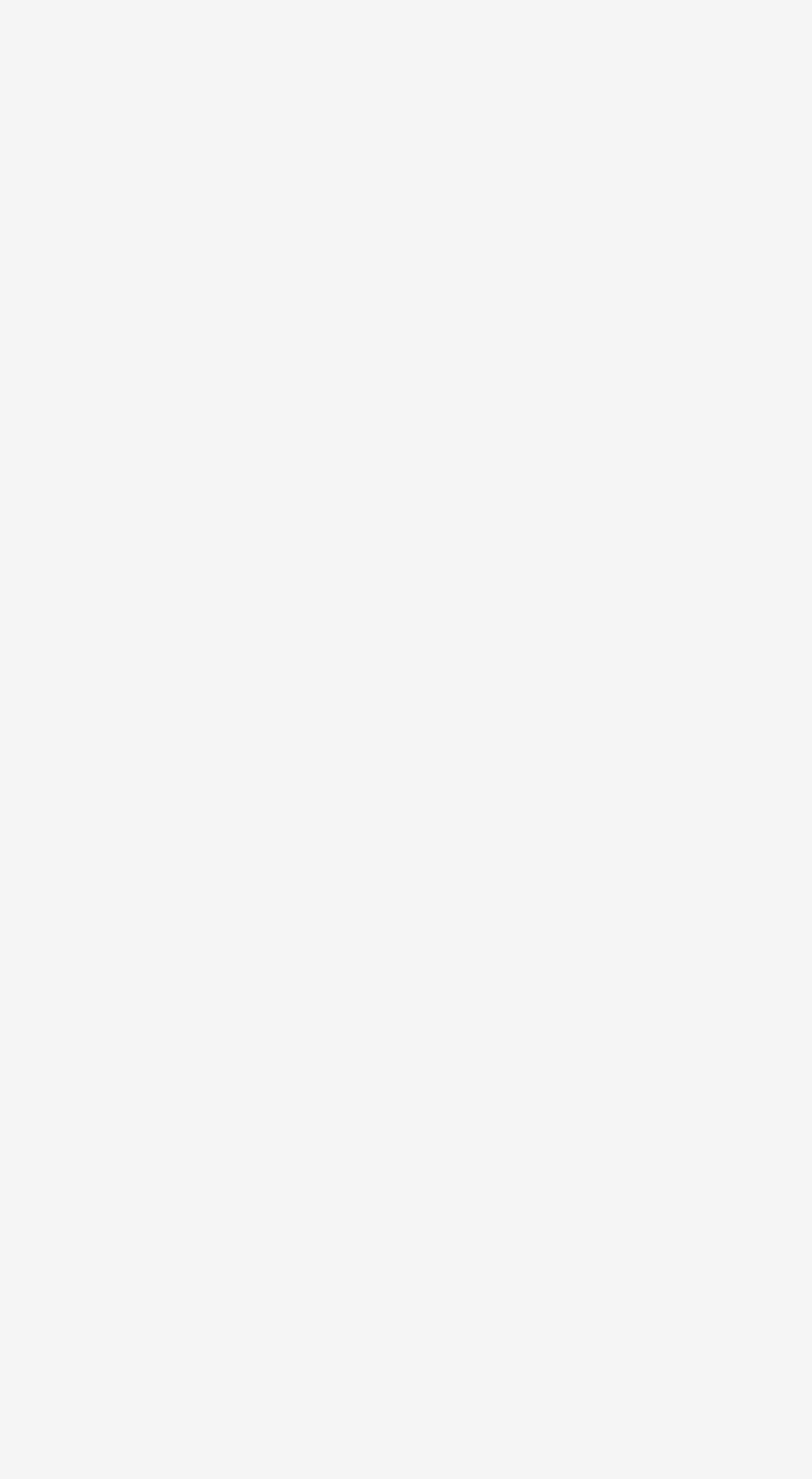How many links are in the footer?
Please use the image to provide a one-word or short phrase answer.

5